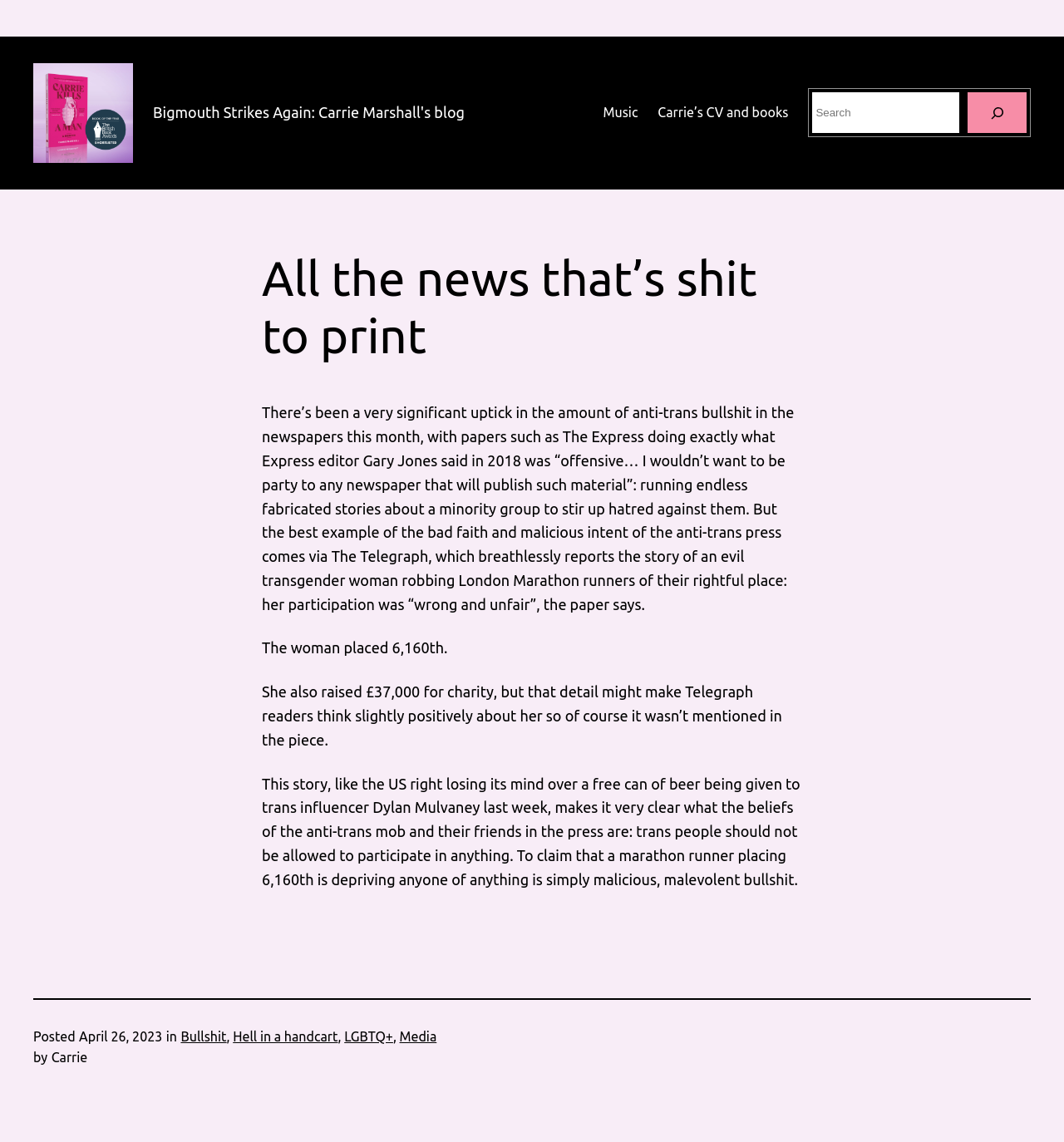Use a single word or phrase to answer the question:
What is the name of the blog?

Bigmouth Strikes Again